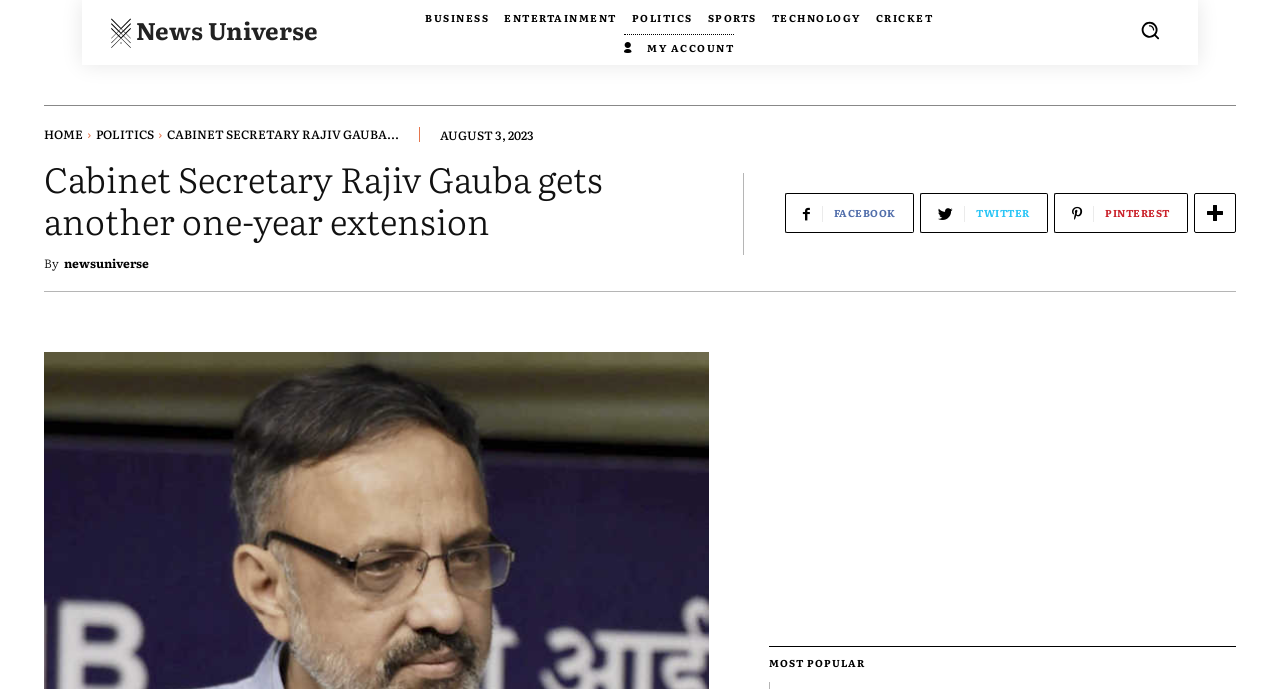Return the bounding box coordinates of the UI element that corresponds to this description: "News Universe". The coordinates must be given as four float numbers in the range of 0 and 1, [left, top, right, bottom].

[0.083, 0.022, 0.185, 0.066]